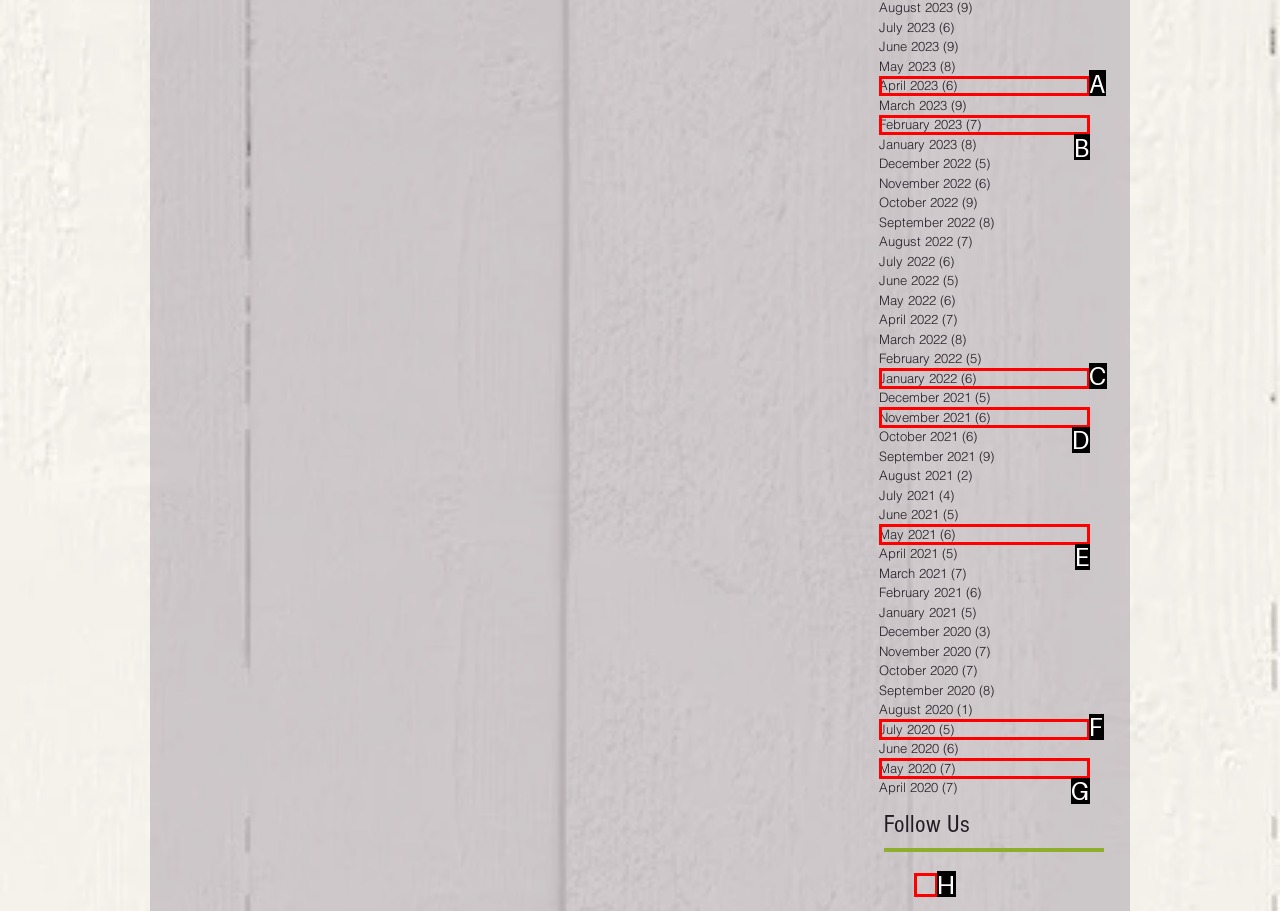Which option corresponds to the following element description: aria-label="Twitter Basic Square"?
Please provide the letter of the correct choice.

H